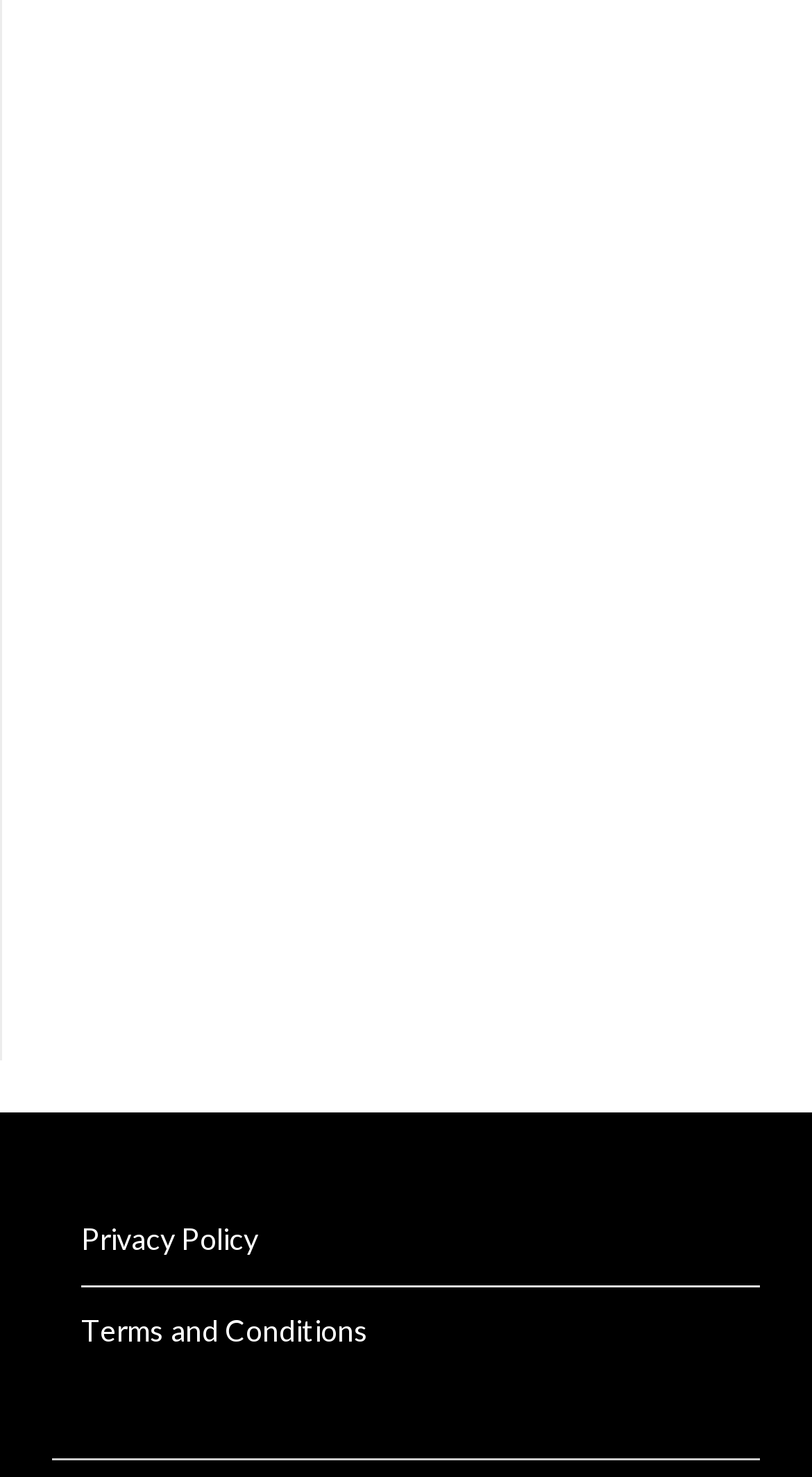Provide the bounding box coordinates, formatted as (top-left x, top-left y, bottom-right x, bottom-right y), with all values being floating point numbers between 0 and 1. Identify the bounding box of the UI element that matches the description: Terms and Conditions

[0.1, 0.888, 0.454, 0.912]